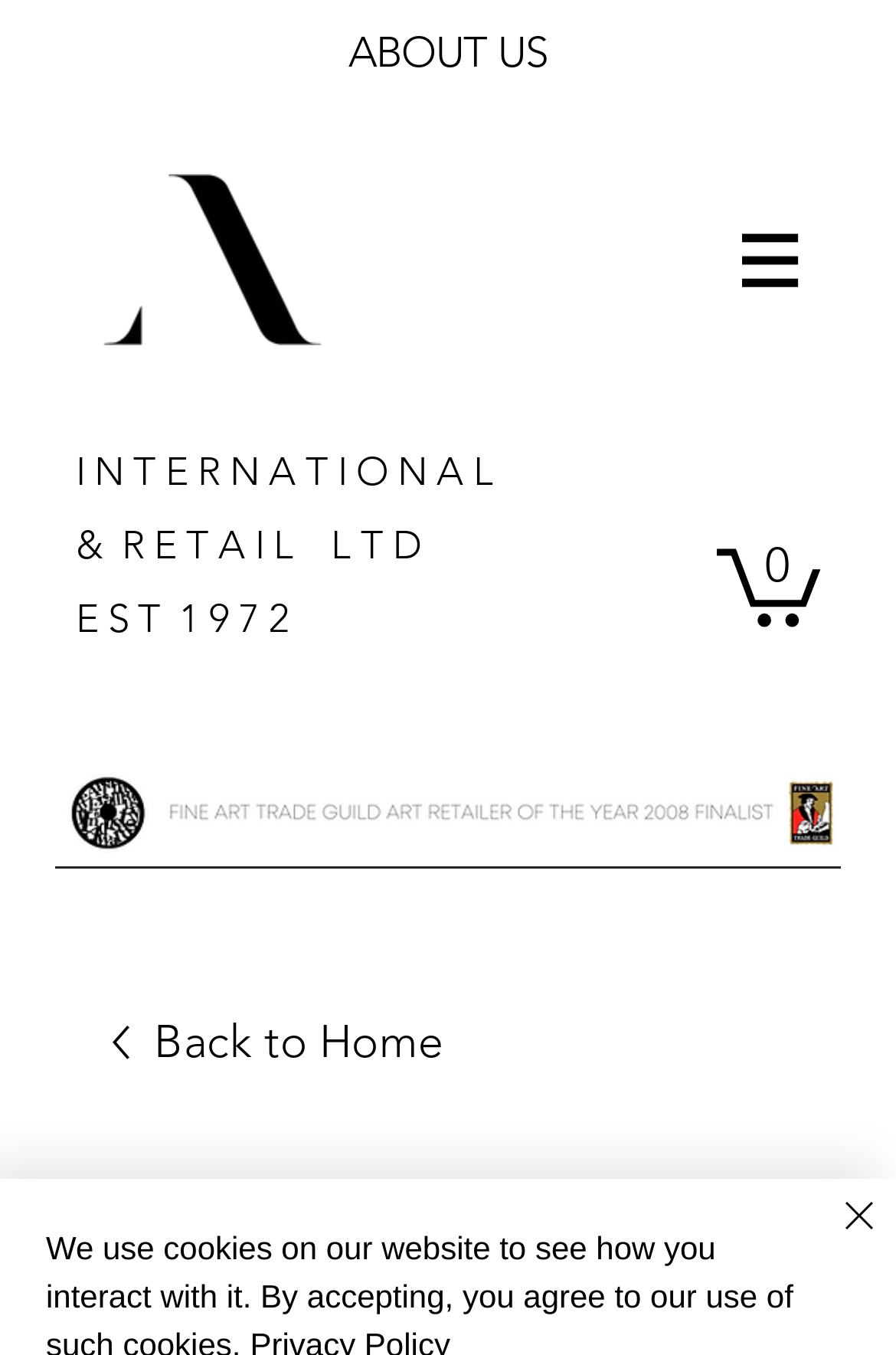What is the size of the artwork?
Based on the image, give a one-word or short phrase answer.

24"x16"